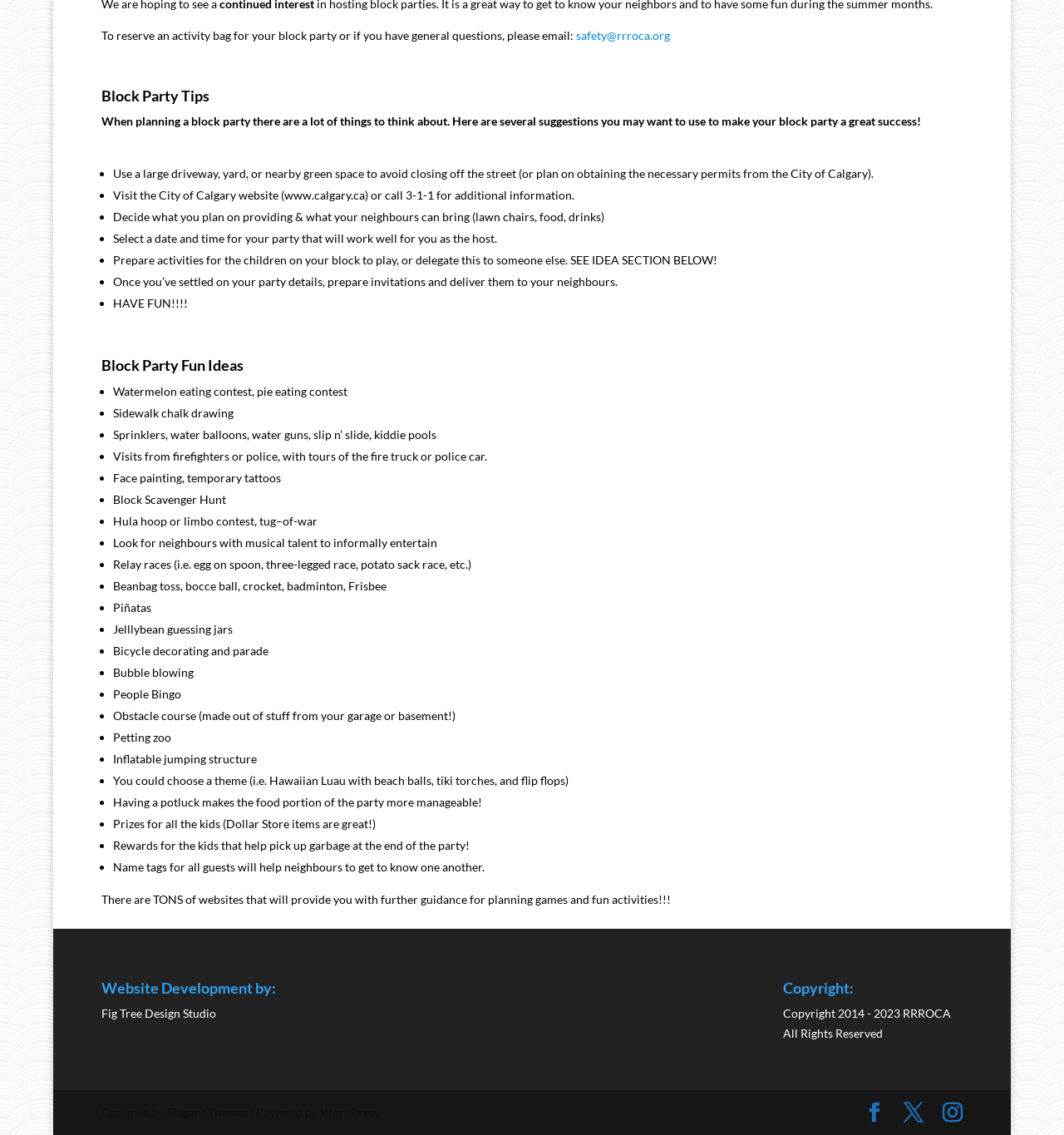Determine the bounding box of the UI component based on this description: "www.calgary.ca". The bounding box coordinates should be four float values between 0 and 1, i.e., [left, top, right, bottom].

[0.267, 0.166, 0.343, 0.178]